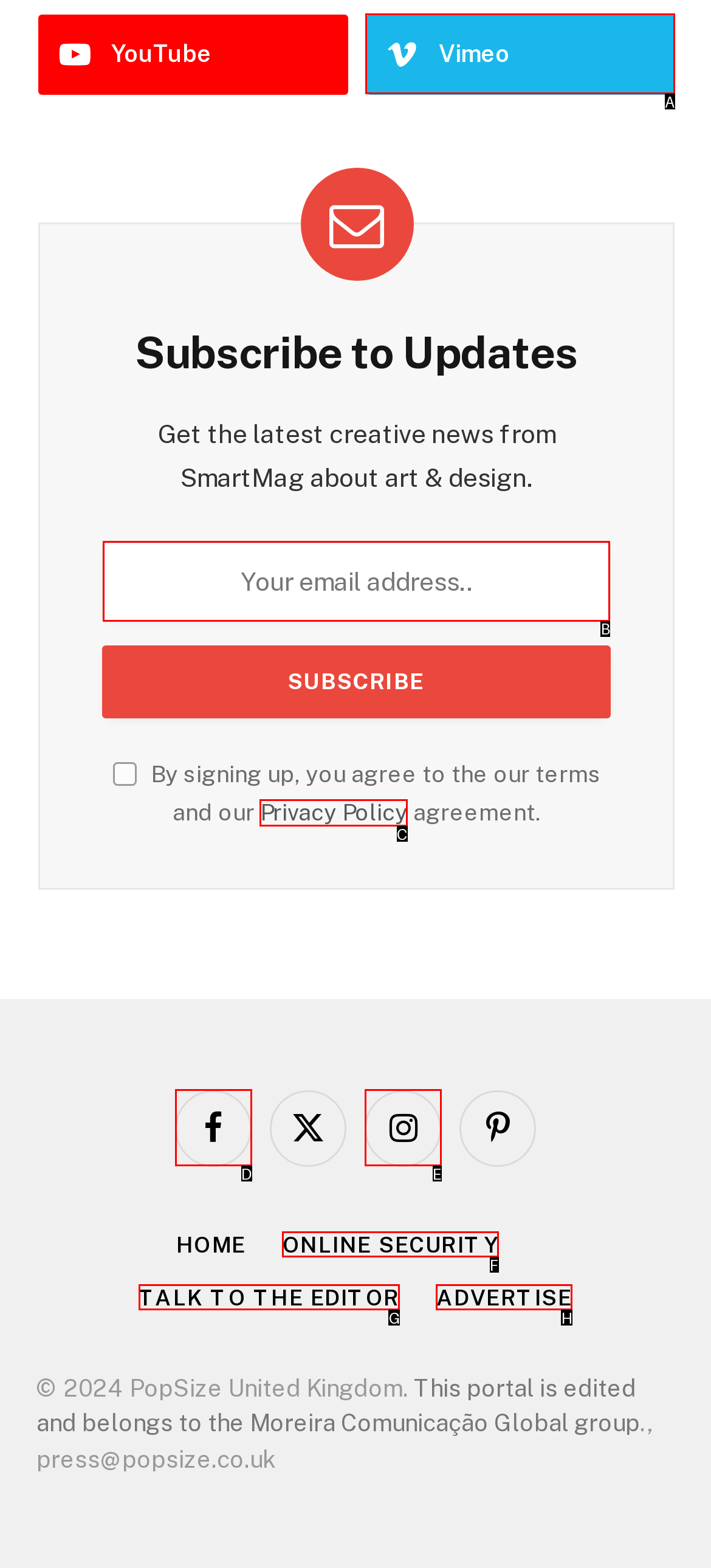For the given instruction: Read the privacy policy, determine which boxed UI element should be clicked. Answer with the letter of the corresponding option directly.

C